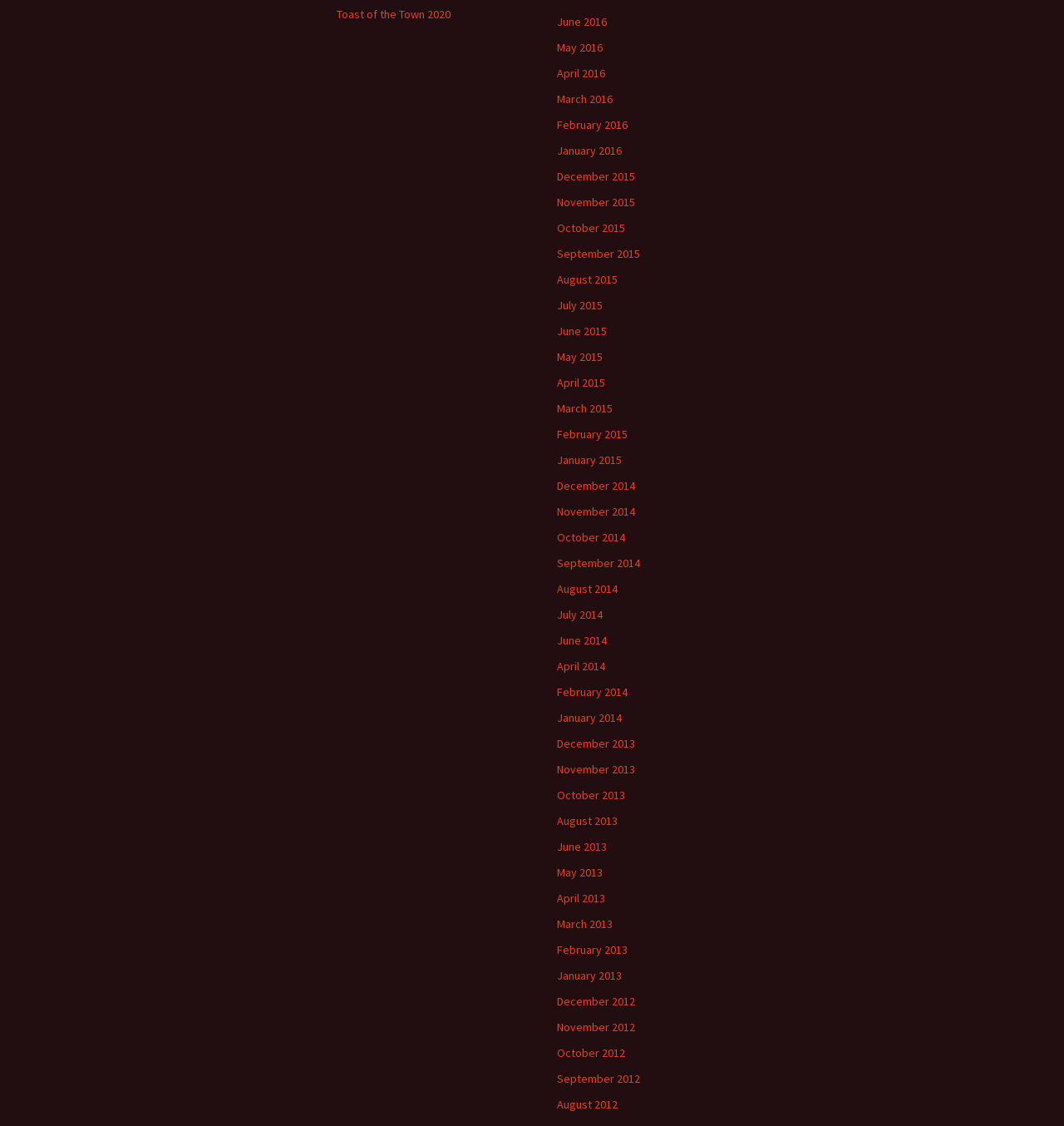What is the latest month available?
Look at the image and answer the question with a single word or phrase.

June 2016